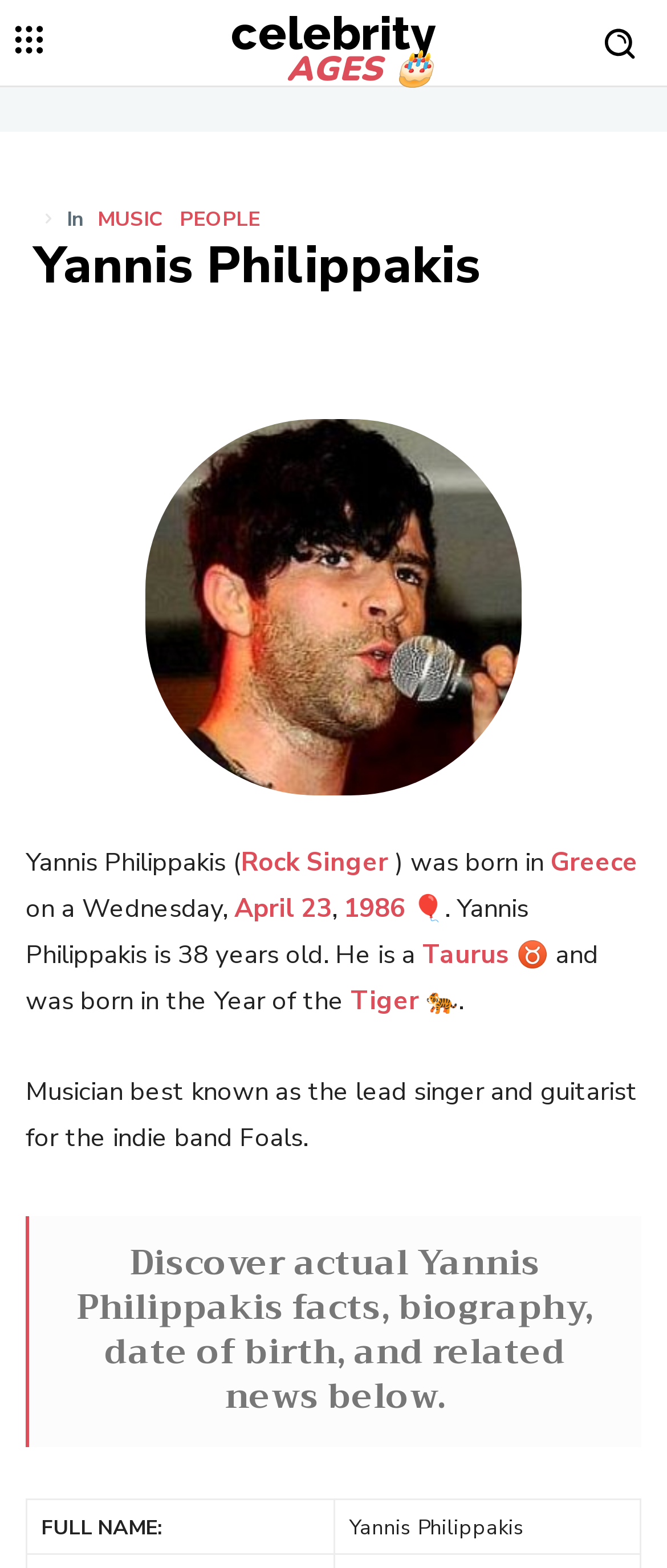Locate the bounding box coordinates of the clickable area needed to fulfill the instruction: "Click the 'celebrity AGES 🎂' link".

[0.346, 0.006, 0.654, 0.055]